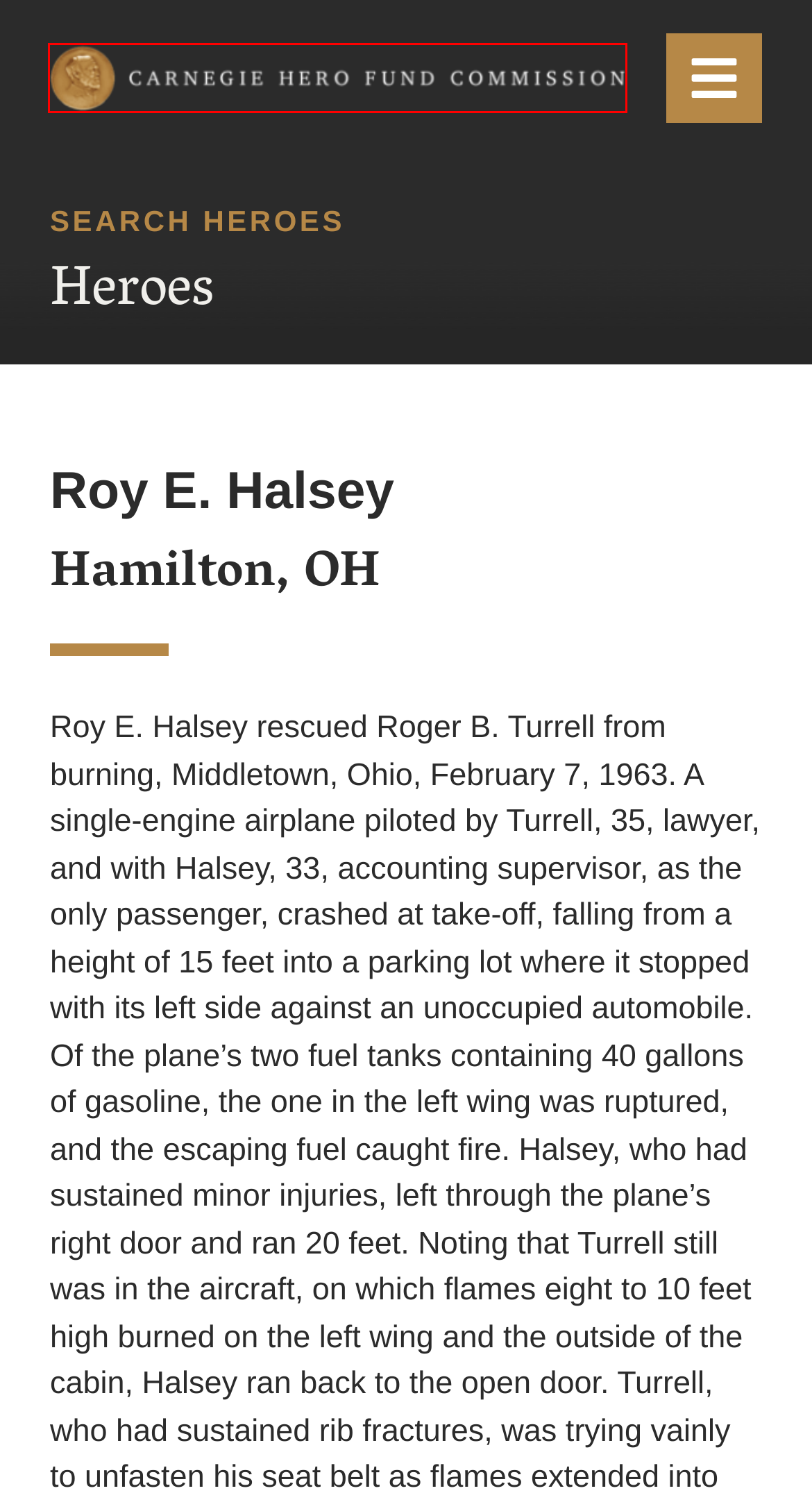Analyze the screenshot of a webpage that features a red rectangle bounding box. Pick the webpage description that best matches the new webpage you would see after clicking on the element within the red bounding box. Here are the candidates:
A. Contact – Carnegie Hero Fund Commission
B. Privacy Policy – Carnegie Hero Fund Commission
C. Latest Award Announcements – Carnegie Hero Fund Commission
D. Award Consideration Process – Carnegie Hero Fund Commission
E. Terms & Conditions – Carnegie Hero Fund Commission
F. Search Heroes – Carnegie Hero Fund Commission
G. News – Carnegie Hero Fund Commission
H. Carnegie Hero Fund Commission

H